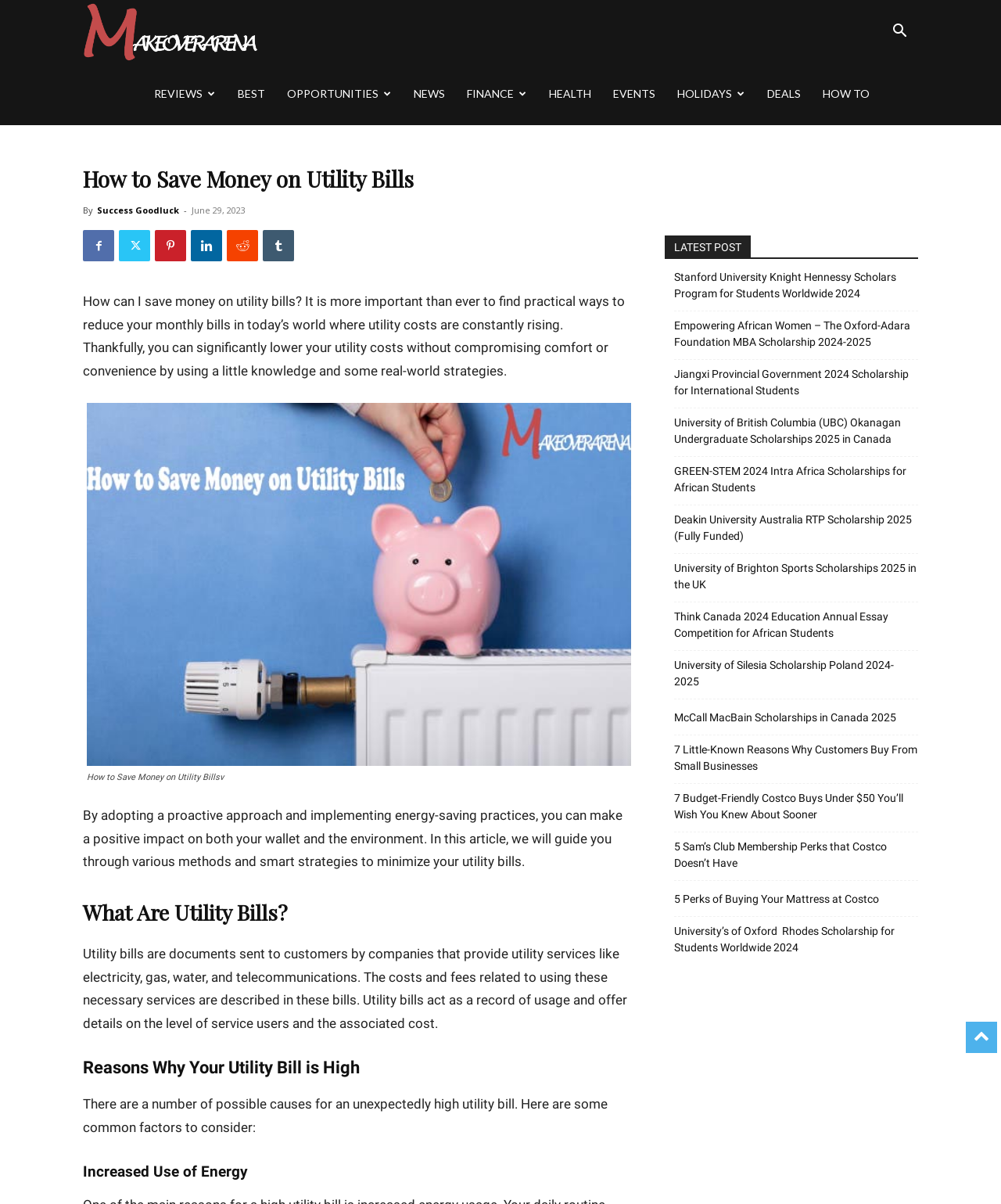What is one reason for a high utility bill?
Give a thorough and detailed response to the question.

One reason for a high utility bill can be determined by reading the section 'Reasons Why Your Utility Bill is High' which lists several possible causes, including increased use of energy.